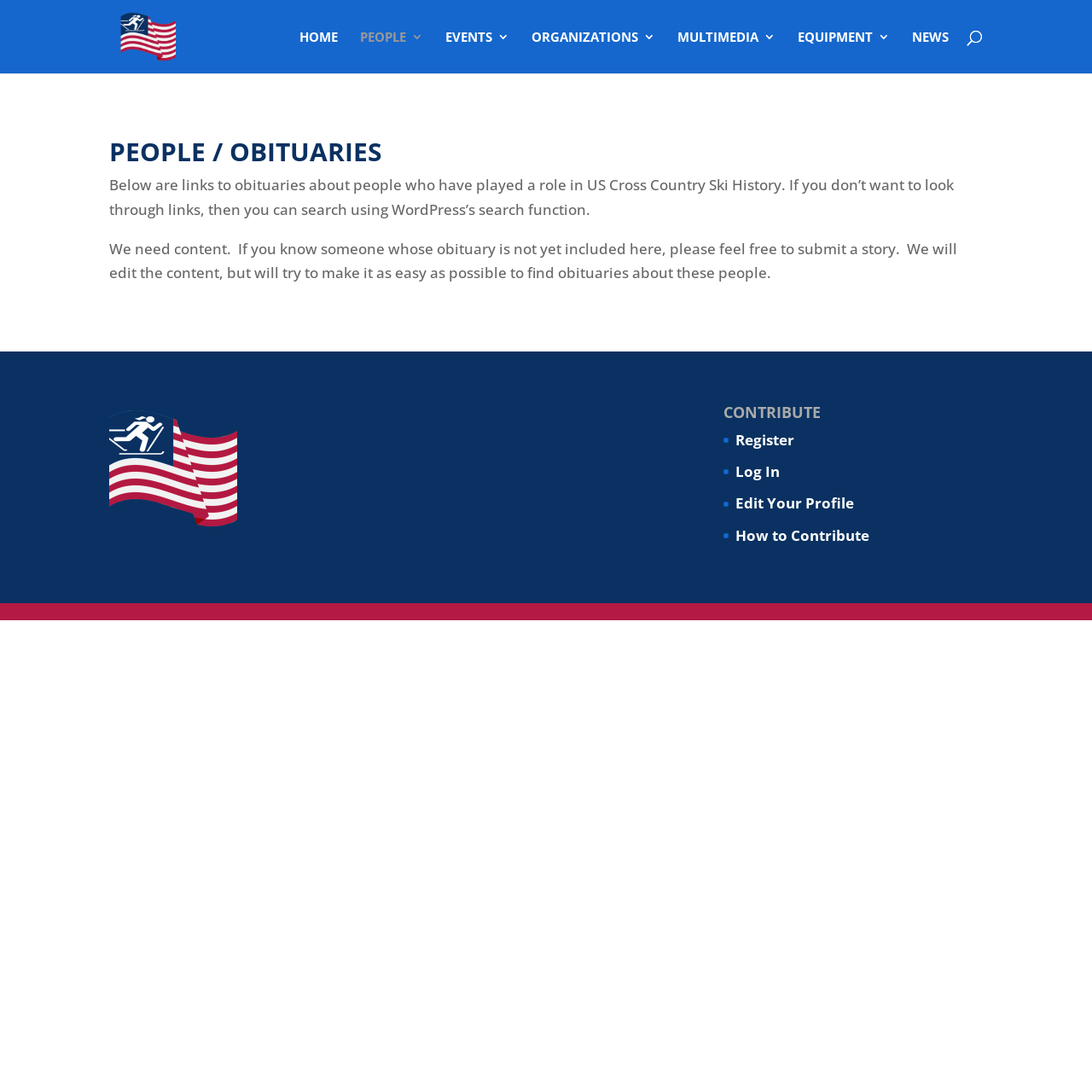Determine the bounding box coordinates of the UI element that matches the following description: "Multimedia". The coordinates should be four float numbers between 0 and 1 in the format [left, top, right, bottom].

[0.62, 0.028, 0.71, 0.067]